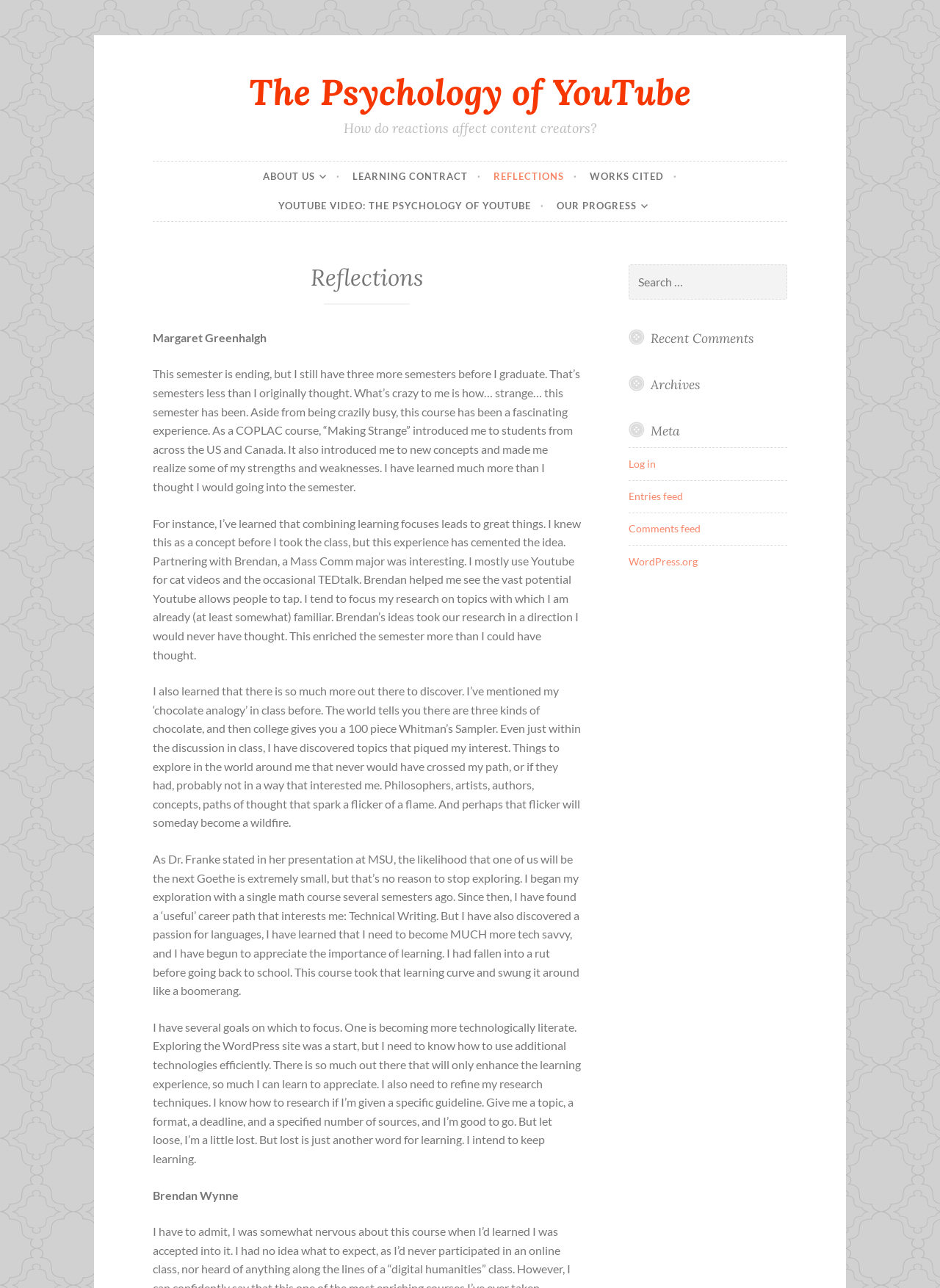Please answer the following question using a single word or phrase: 
What is the purpose of the search box?

To search for content